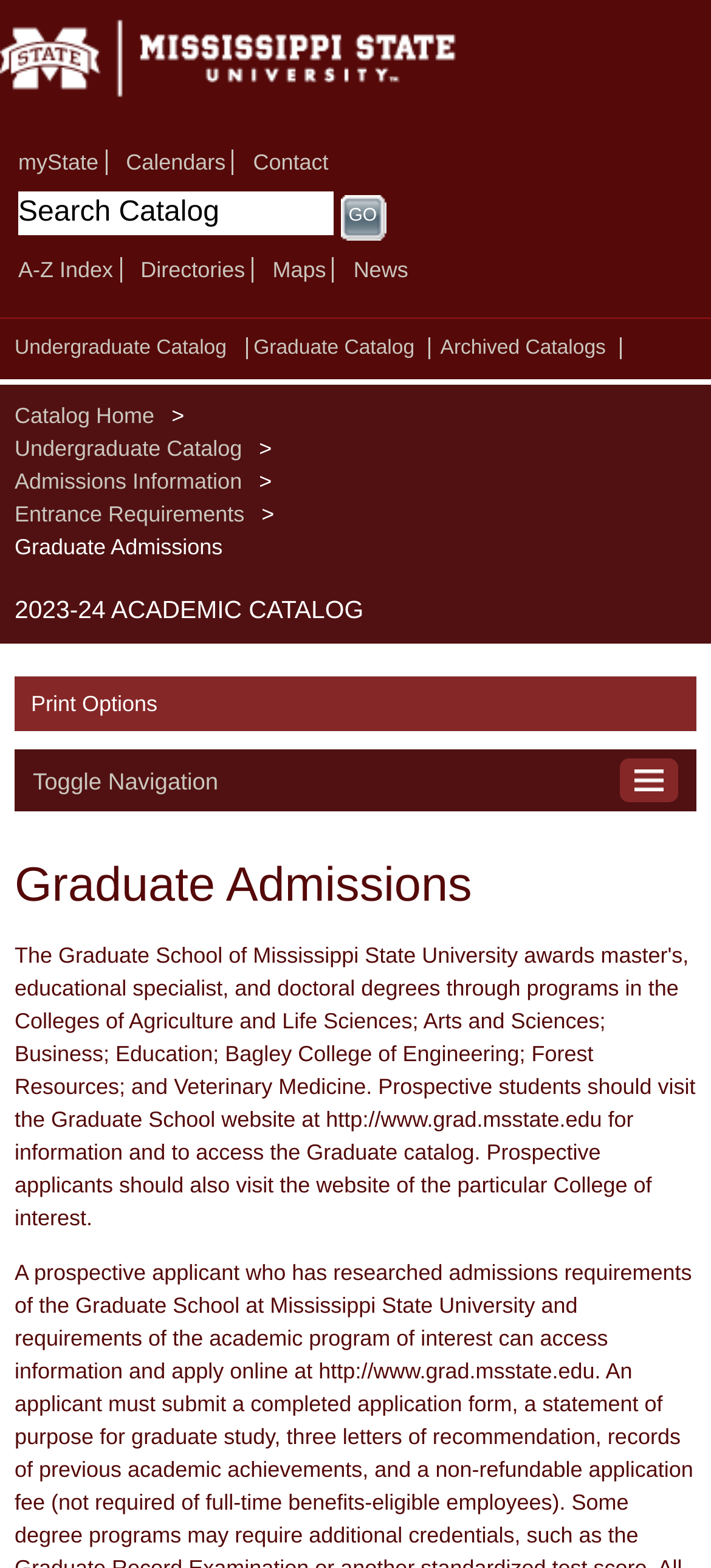Identify and provide the bounding box for the element described by: "Archived Catalogs".

[0.619, 0.215, 0.852, 0.229]